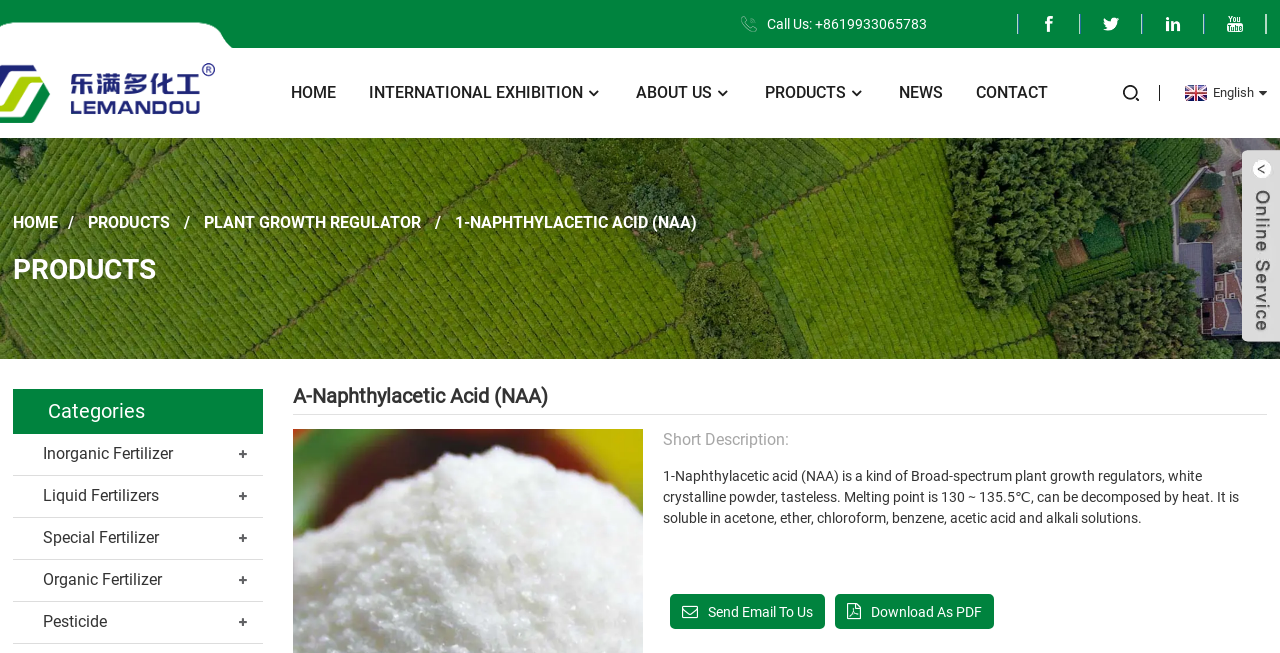Observe the image and answer the following question in detail: What is the melting point of the product?

The melting point of the product can be found in the short description of the product, which is '1-Naphthylacetic acid (NAA) is a kind of Broad-spectrum plant growth regulators, white crystalline powder, tasteless. Melting point is 130～135.5℃, can be decomposed by heat.'